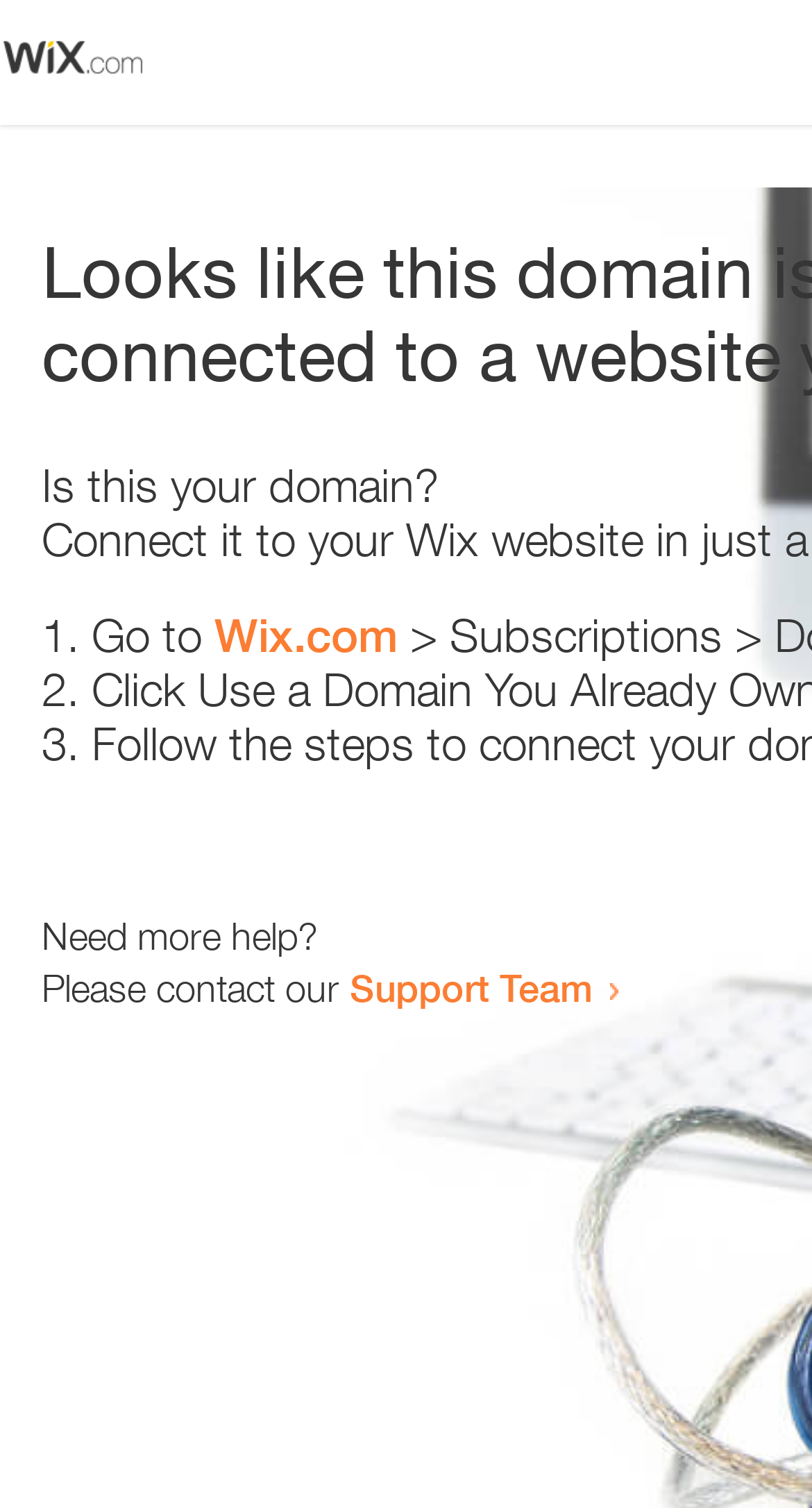Is the webpage providing troubleshooting steps?
Look at the screenshot and provide an in-depth answer.

The webpage is providing a list of steps to resolve an issue, which indicates that it is providing troubleshooting steps to users.